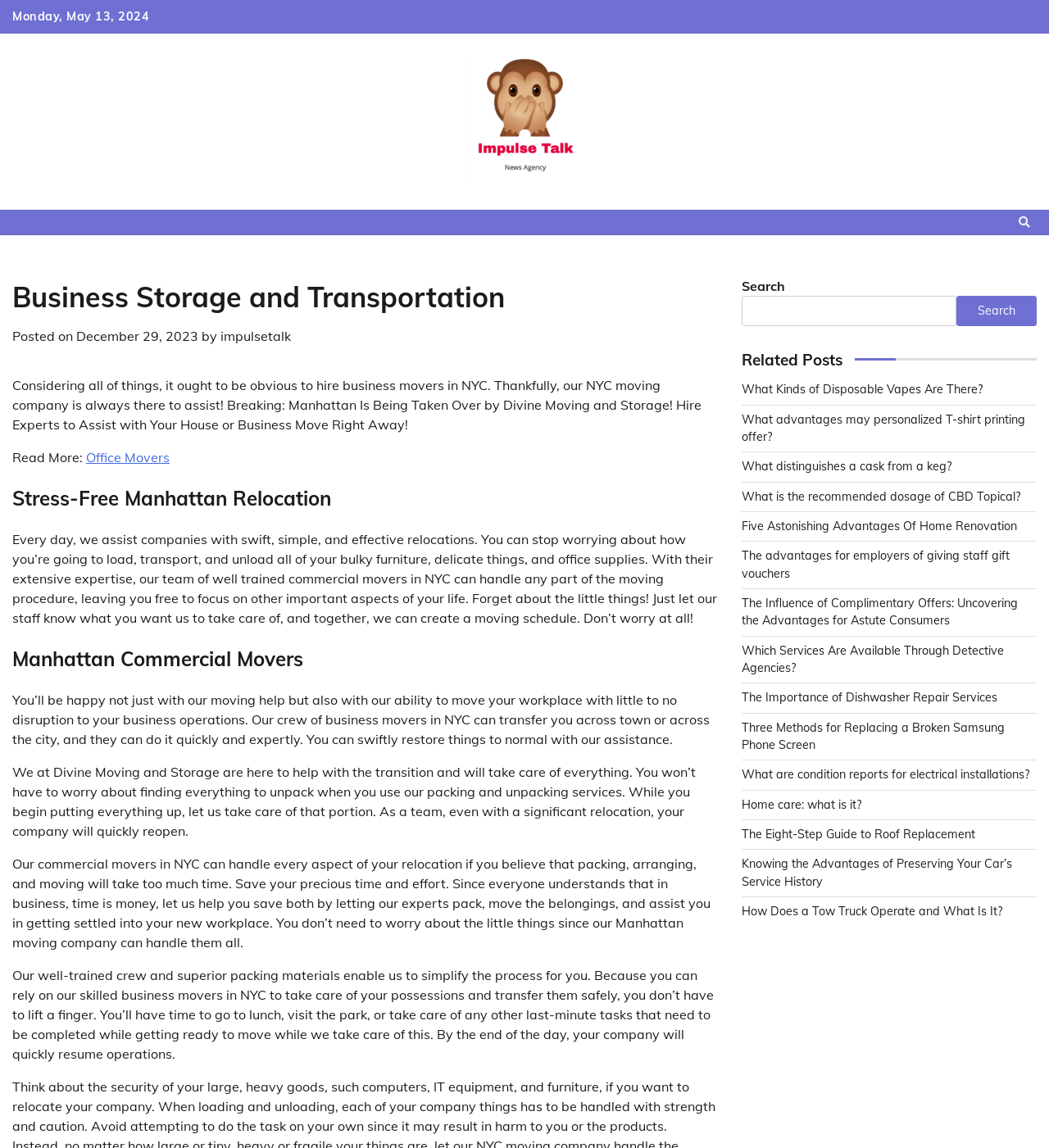Please identify the bounding box coordinates of the element's region that should be clicked to execute the following instruction: "Click the 'Impulse Talk' link". The bounding box coordinates must be four float numbers between 0 and 1, i.e., [left, top, right, bottom].

[0.442, 0.051, 0.558, 0.162]